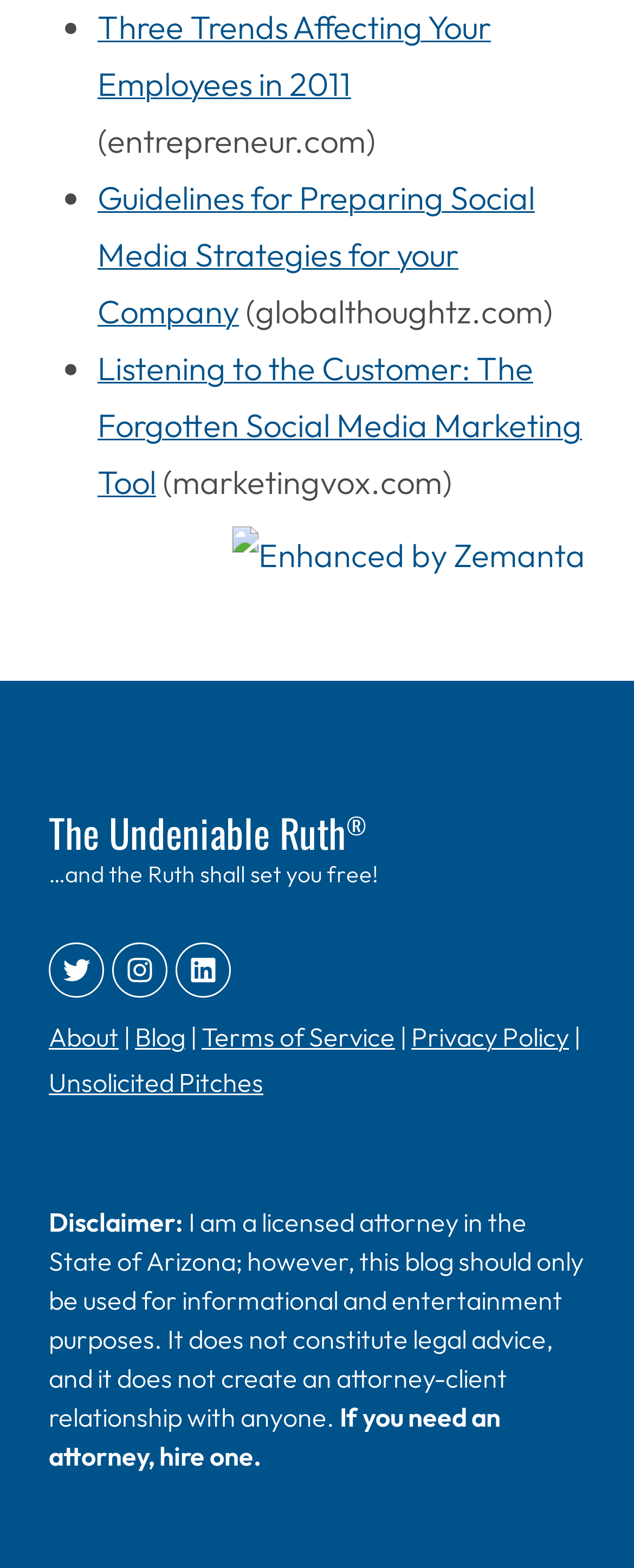Kindly determine the bounding box coordinates for the clickable area to achieve the given instruction: "Read the Disclaimer".

[0.077, 0.769, 0.29, 0.79]